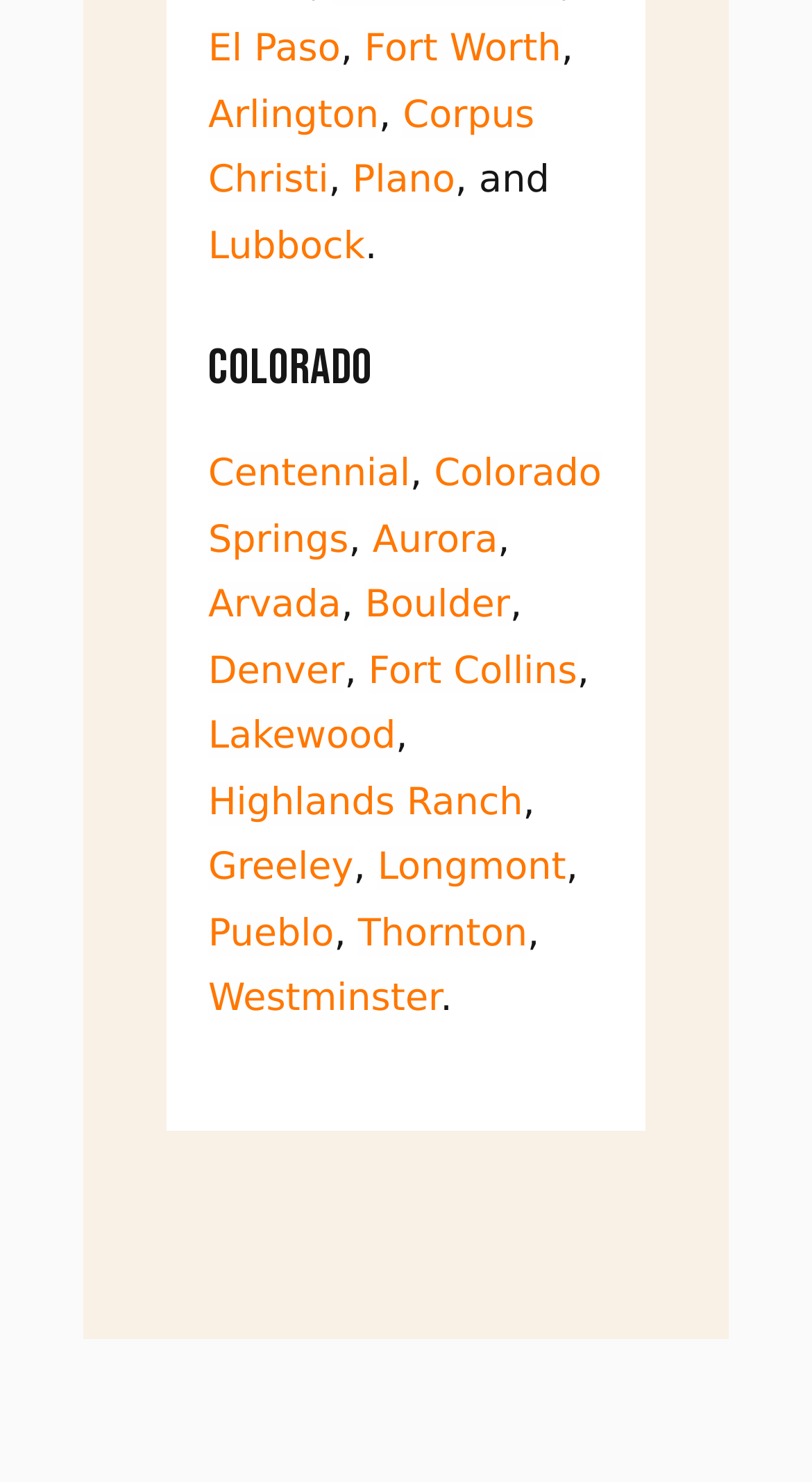How many cities are listed in total?
Respond with a short answer, either a single word or a phrase, based on the image.

19